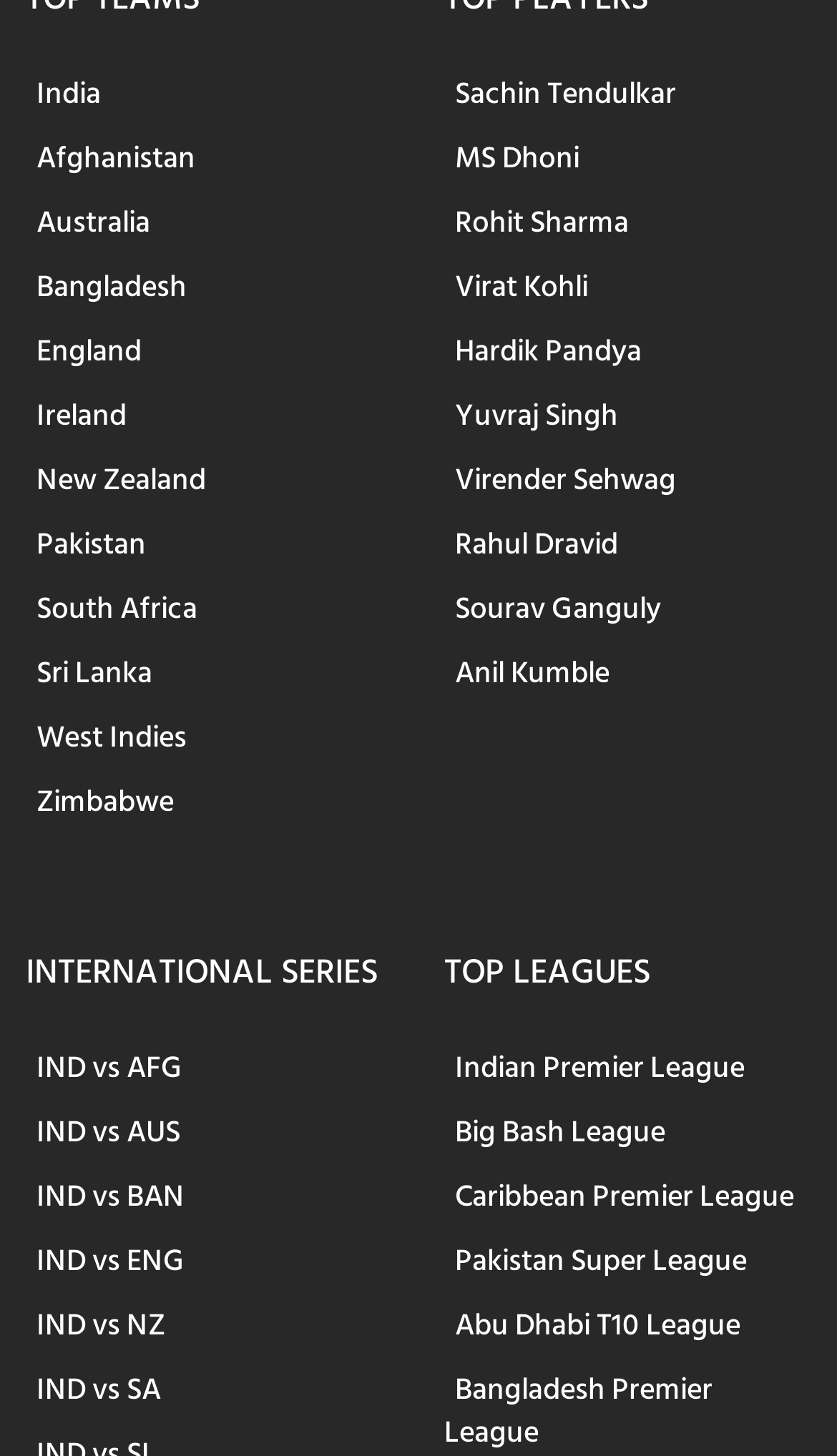Who are the cricketers listed on the right side of the webpage?
Answer the question with just one word or phrase using the image.

Famous Indian cricketers